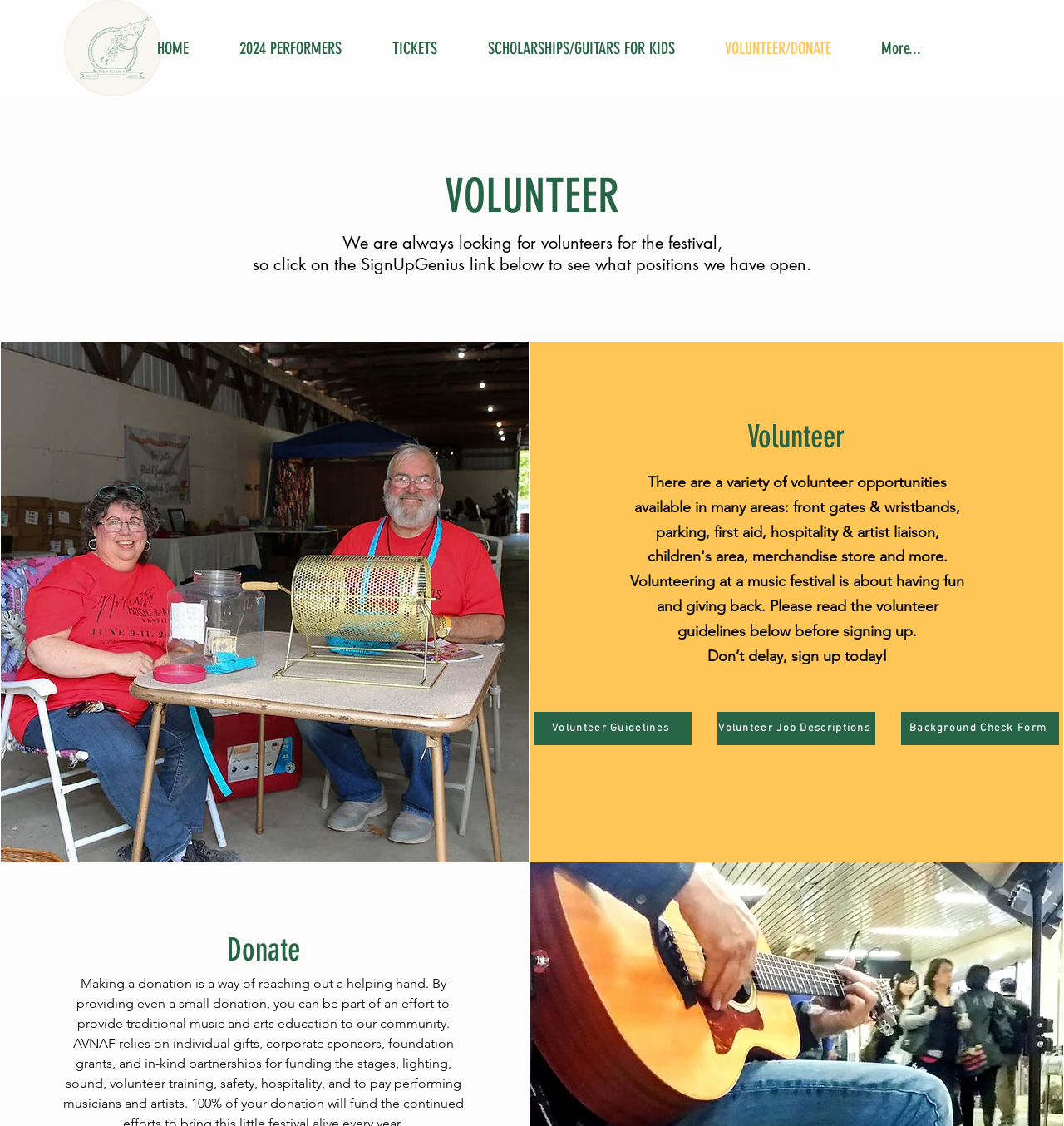Articulate a detailed summary of the webpage's content and design.

The webpage is about volunteering and donating to the Noreast'r Music & Art festival. At the top left, there is a "Home" button and a logo image of the festival. To the right of the logo, there is a navigation menu with links to different sections of the website, including "HOME", "2024 PERFORMERS", "TICKETS", "SCHOLARSHIPS/GUITARS FOR KIDS", "VOLUNTEER/DONATE", and "More...".

Below the navigation menu, there is a heading that reads "VOLUNTEER" and a paragraph of text that explains the need for volunteers for the festival. Below this text, there is an image and another heading that reads "Volunteer". The image takes up about half of the screen width and is positioned near the top of the page.

To the right of the image, there is a list of volunteer opportunities available, including front gates and wristbands, parking, first aid, hospitality, and artist liaison. Below this list, there is a call to action to sign up to volunteer, with links to "Volunteer Guidelines", "Volunteer Job Descriptions", and "Background Check Form".

At the bottom of the page, there is a heading that reads "Donate", but there is no additional information or links related to donating.